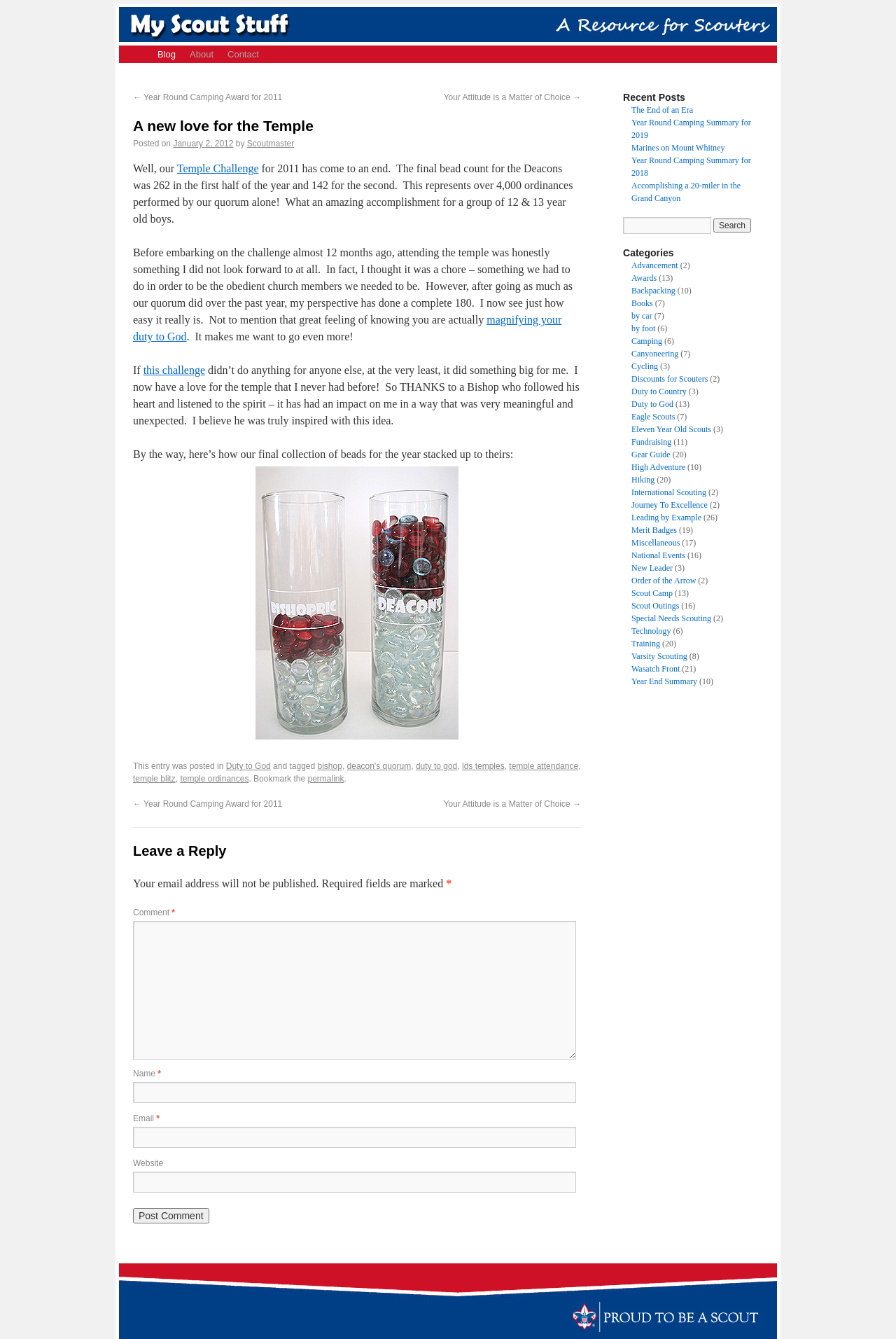What is the title of the blog post?
Please answer the question with a detailed response using the information from the screenshot.

The title of the blog post can be found in the main heading element, which is 'A new love for the Temple'.